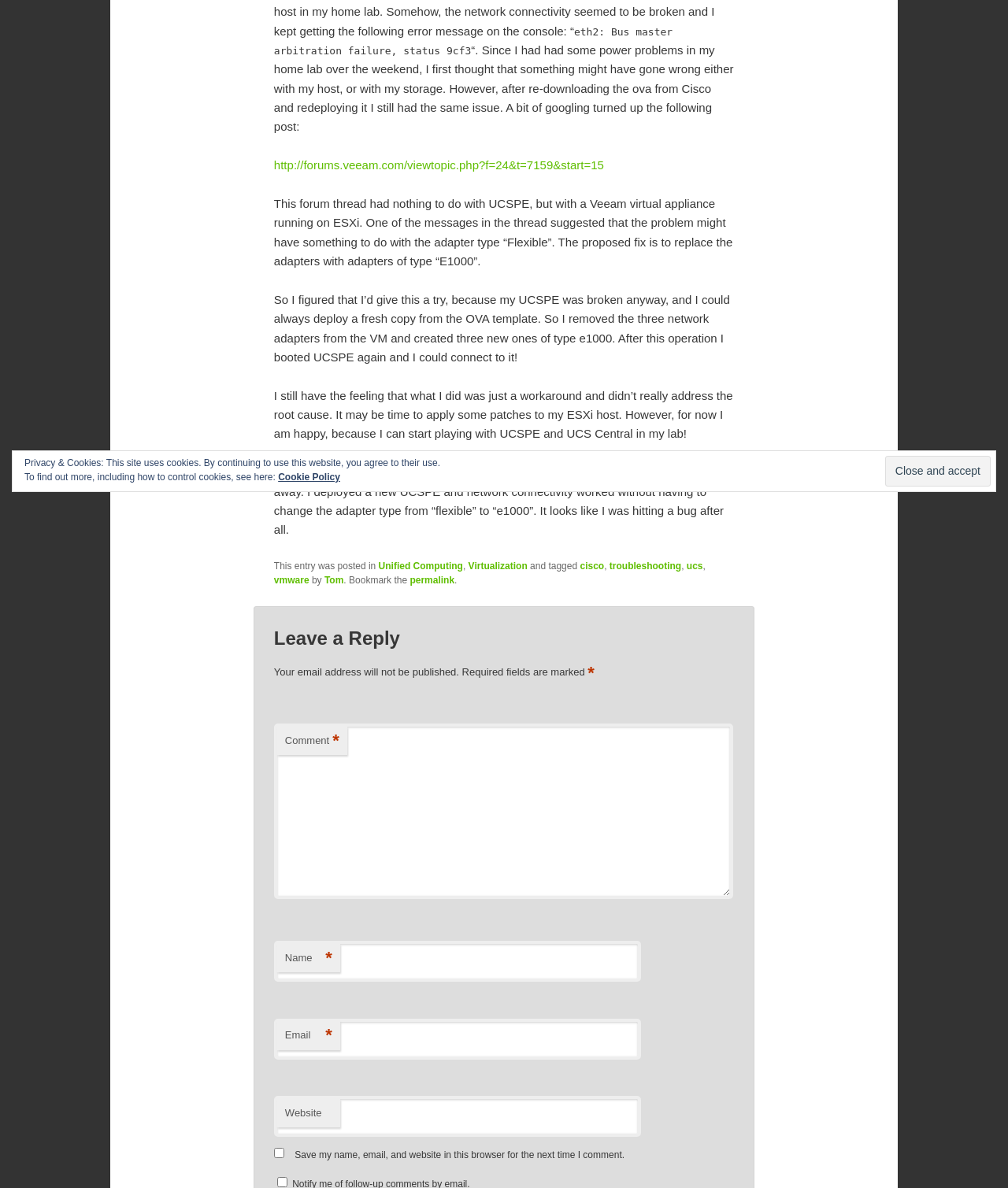Extract the bounding box coordinates for the described element: "parent_node: Email aria-describedby="email-notes" name="email"". The coordinates should be represented as four float numbers between 0 and 1: [left, top, right, bottom].

[0.272, 0.857, 0.636, 0.892]